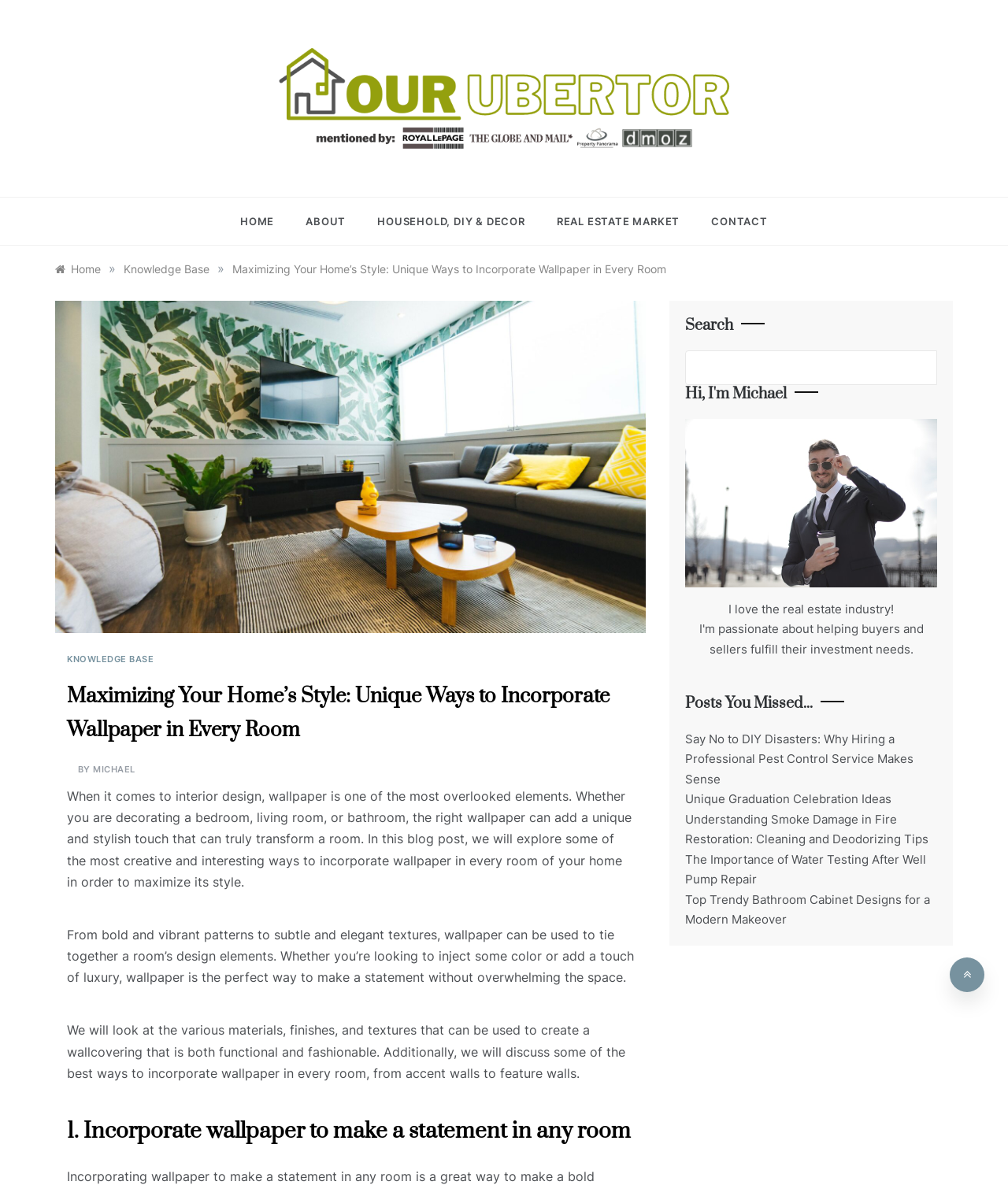Please identify the bounding box coordinates of the element's region that should be clicked to execute the following instruction: "Search for something". The bounding box coordinates must be four float numbers between 0 and 1, i.e., [left, top, right, bottom].

[0.68, 0.296, 0.93, 0.325]